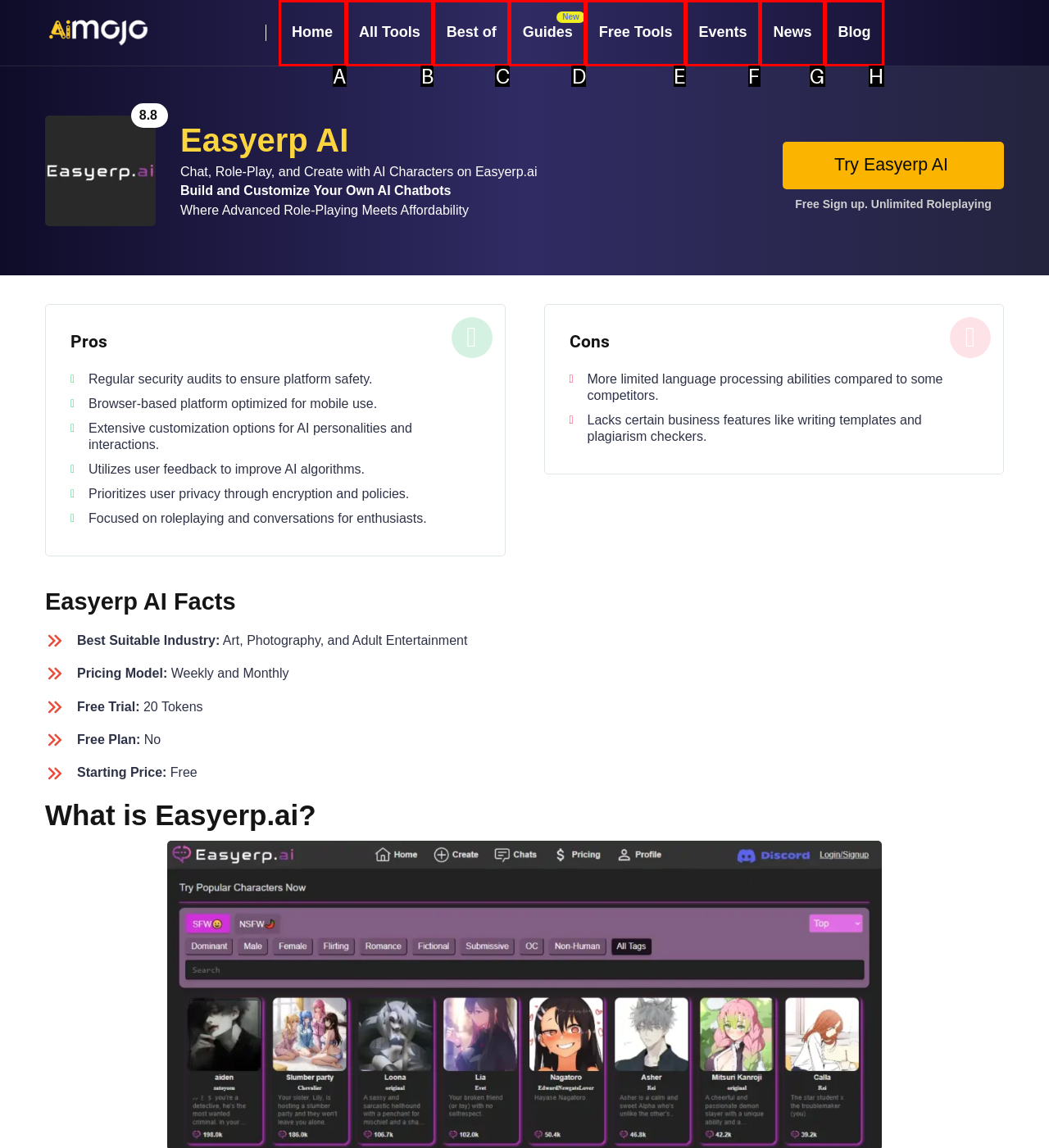Using the description: Free Tools
Identify the letter of the corresponding UI element from the choices available.

E